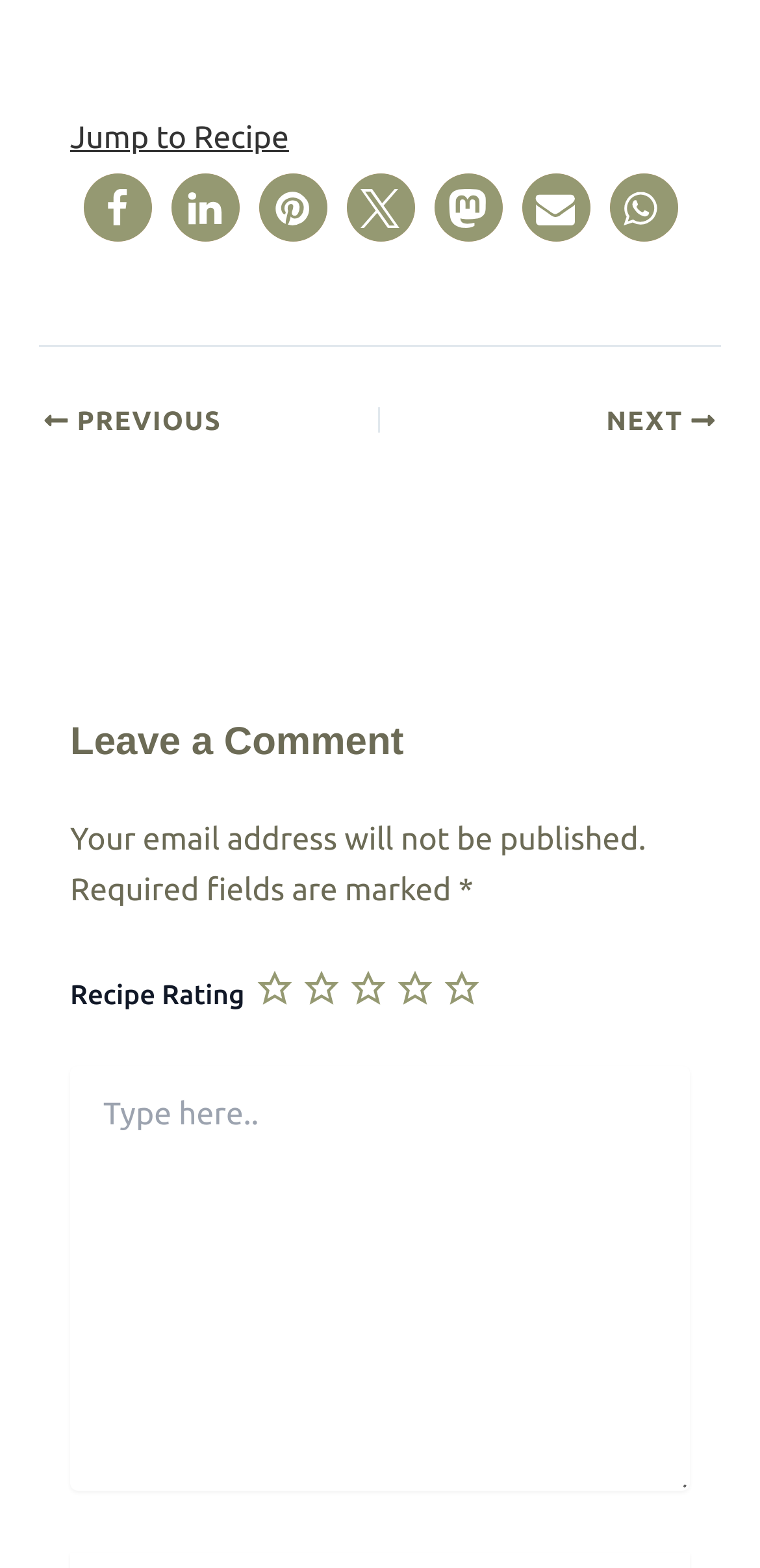Locate the bounding box coordinates of the element you need to click to accomplish the task described by this instruction: "Leave a comment".

[0.092, 0.453, 0.908, 0.494]